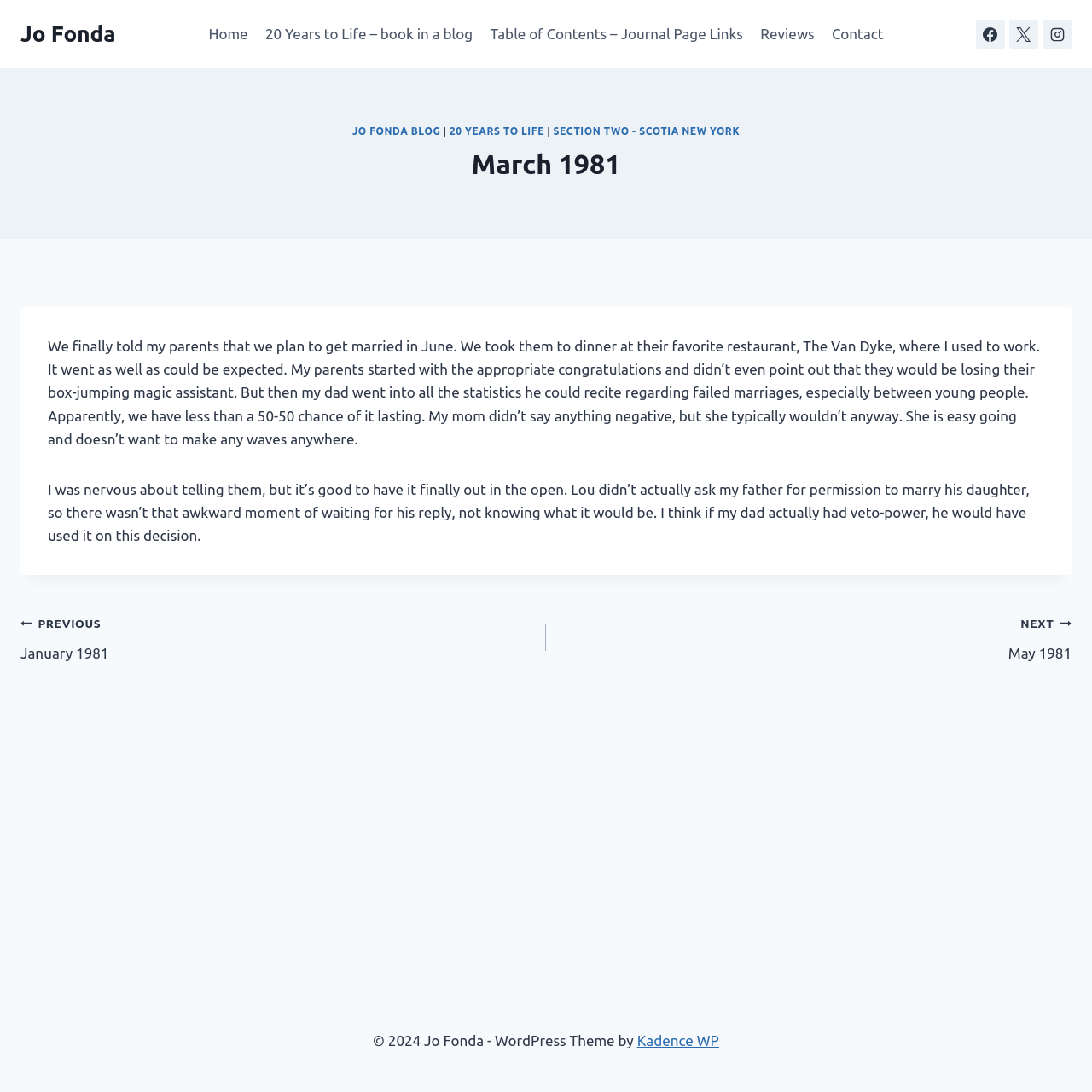Give a detailed explanation of the elements present on the webpage.

This webpage is a personal blog, specifically a journal entry from March 1981. At the top, there is a navigation menu with links to "Home", "20 Years to Life – book in a blog", "Table of Contents – Journal Page Links", "Reviews", and "Contact". Below the navigation menu, there is a title "March 1981" in a larger font. 

The main content of the webpage is an article that describes the author's experience of telling their parents about their plan to get married in June. The article is divided into two paragraphs, which are centered on the page. The text is written in a casual and conversational tone, describing the author's nervousness and their parents' reactions to the news.

On the top-right corner, there are three social media links: Facebook, X, and Instagram, each accompanied by a small icon. Below the article, there is a "Post navigation" section with links to the previous and next journal entries, dated January 1981 and May 1981, respectively. 

At the very bottom of the page, there is a copyright notice that reads "© 2024 Jo Fonda" followed by a link to the WordPress theme provider, Kadence WP.